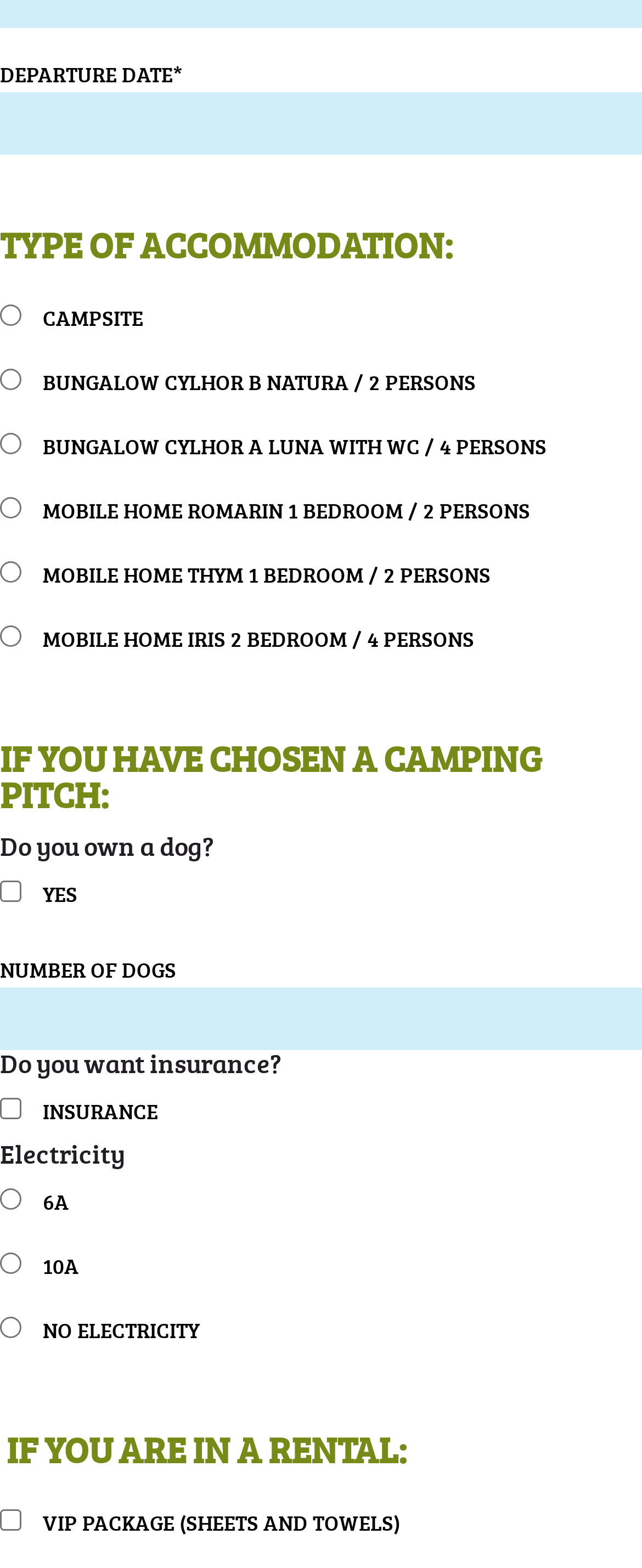Provide the bounding box coordinates of the area you need to click to execute the following instruction: "Check if you own a dog".

[0.0, 0.561, 0.033, 0.575]